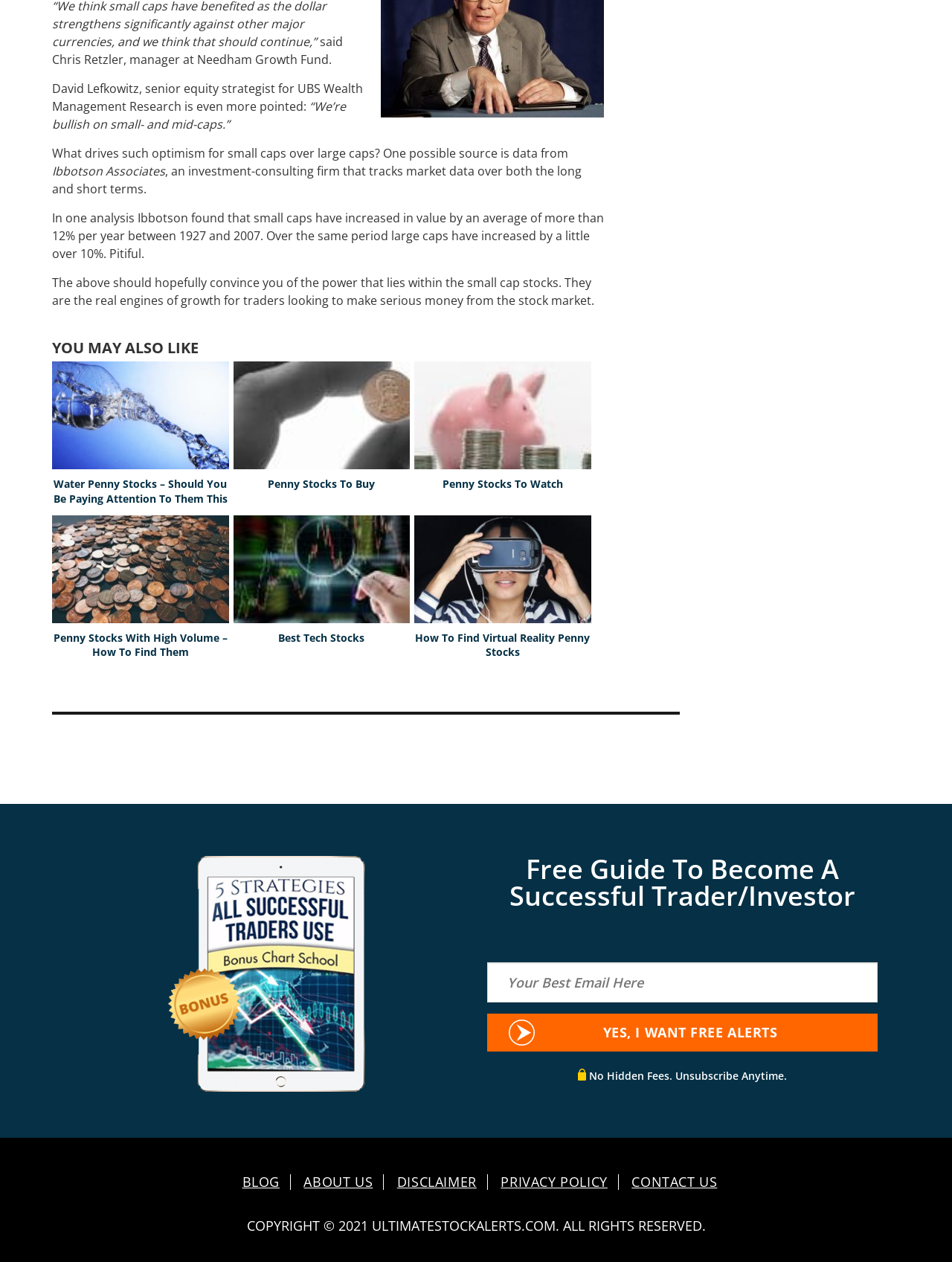Please respond in a single word or phrase: 
How many links are there in the 'YOU MAY ALSO LIKE' section?

5